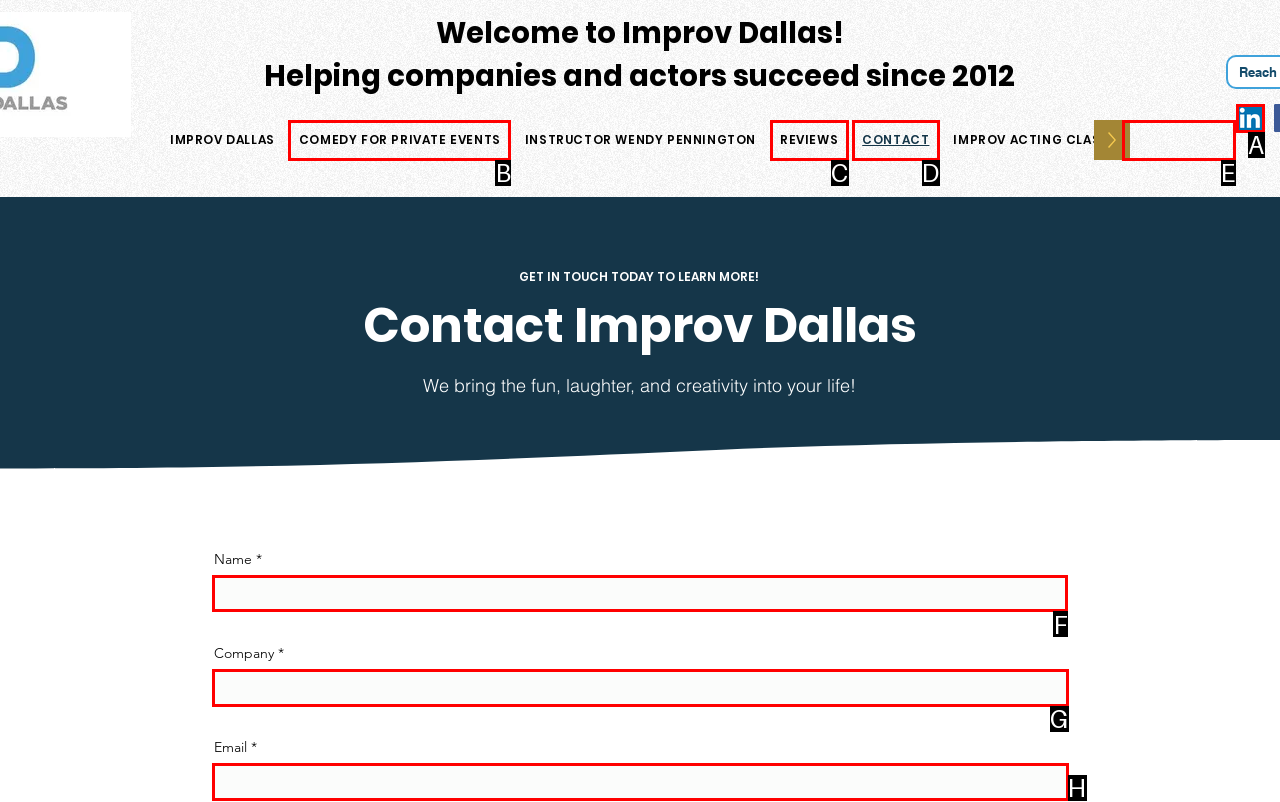Select the letter associated with the UI element you need to click to perform the following action: Fill in the 'Name' field
Reply with the correct letter from the options provided.

F